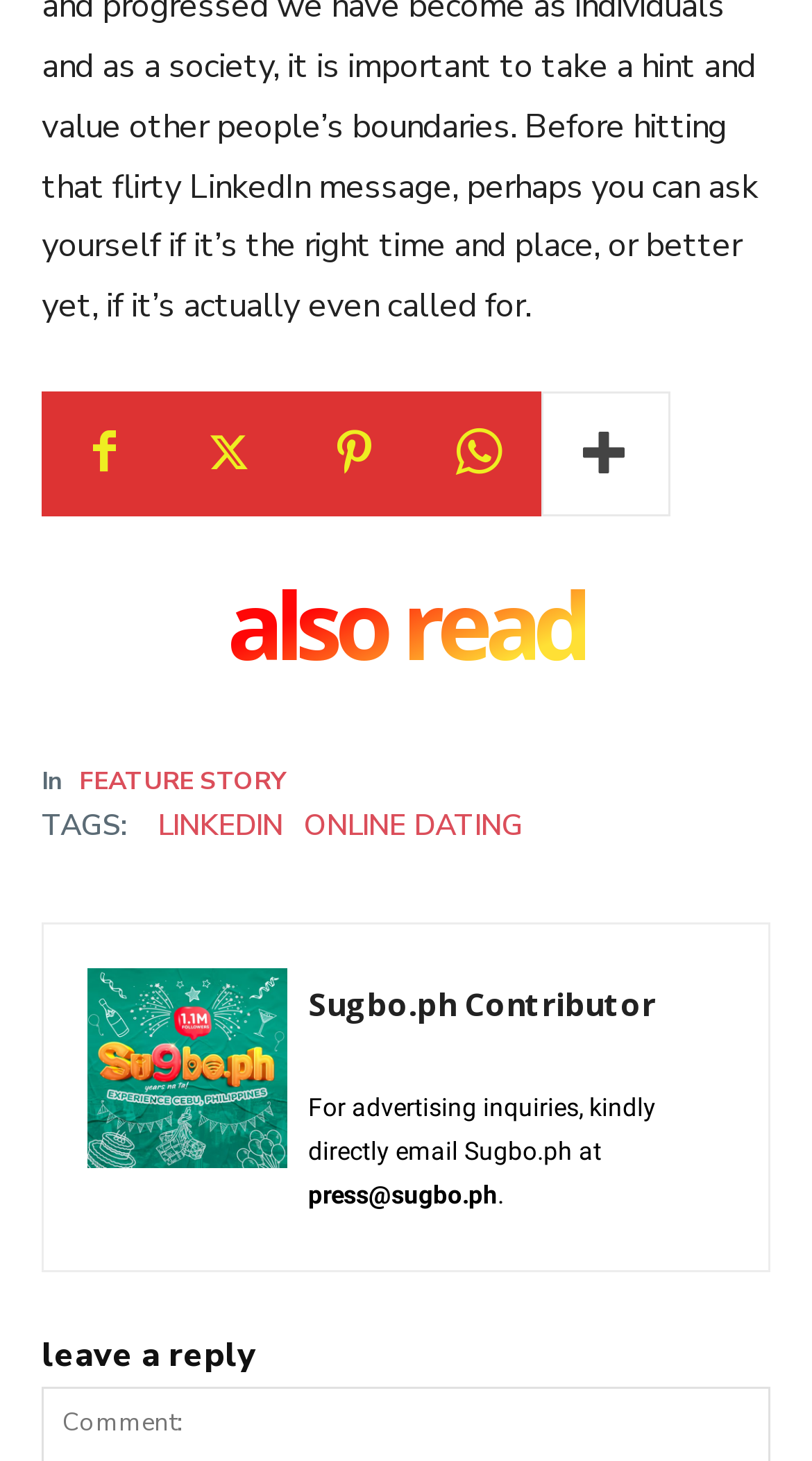Find the bounding box coordinates of the UI element according to this description: "Feature Story".

[0.097, 0.526, 0.351, 0.543]